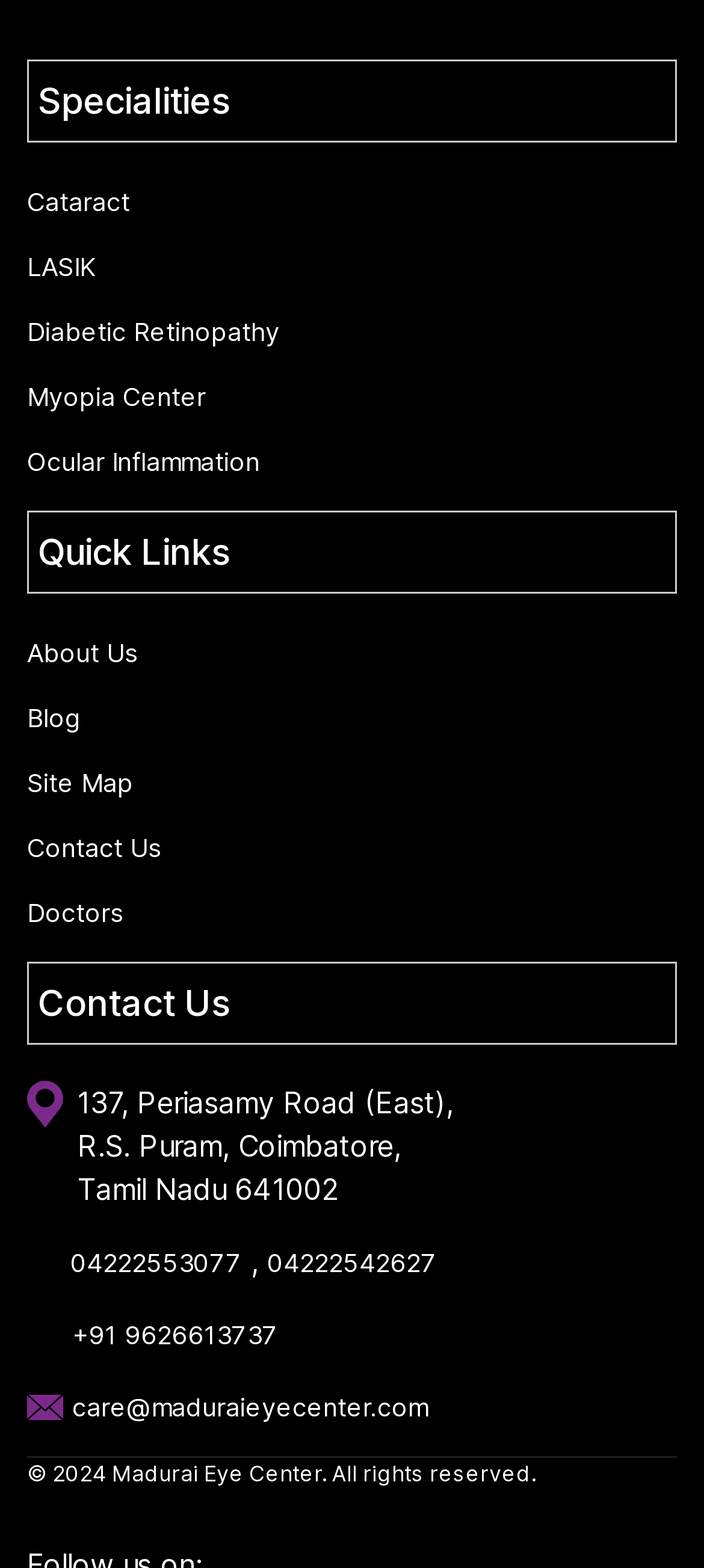What is the year of the copyright?
Refer to the image and answer the question using a single word or phrase.

2024